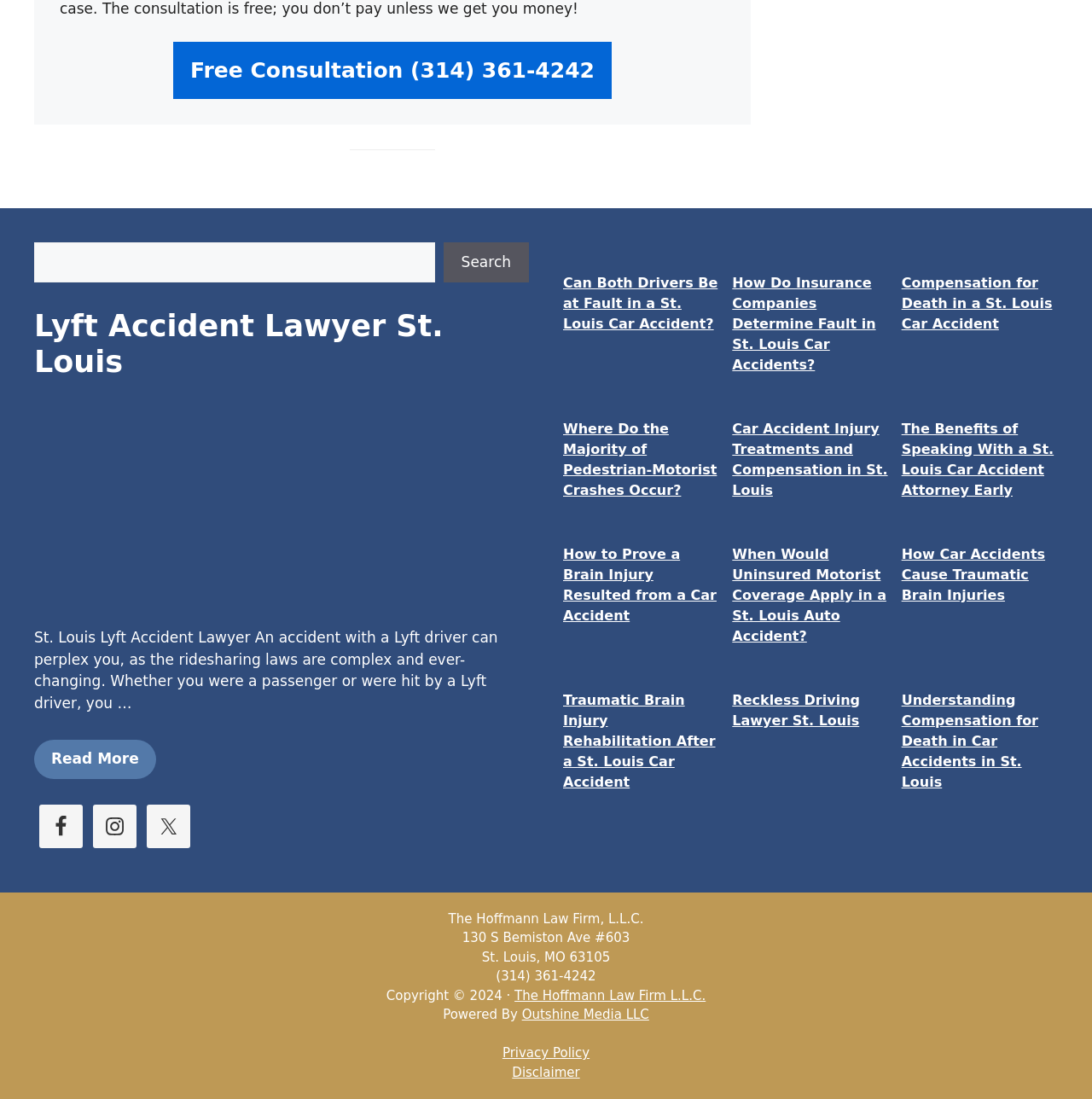Determine the bounding box for the UI element that matches this description: "Reckless Driving Lawyer St. Louis".

[0.671, 0.629, 0.788, 0.663]